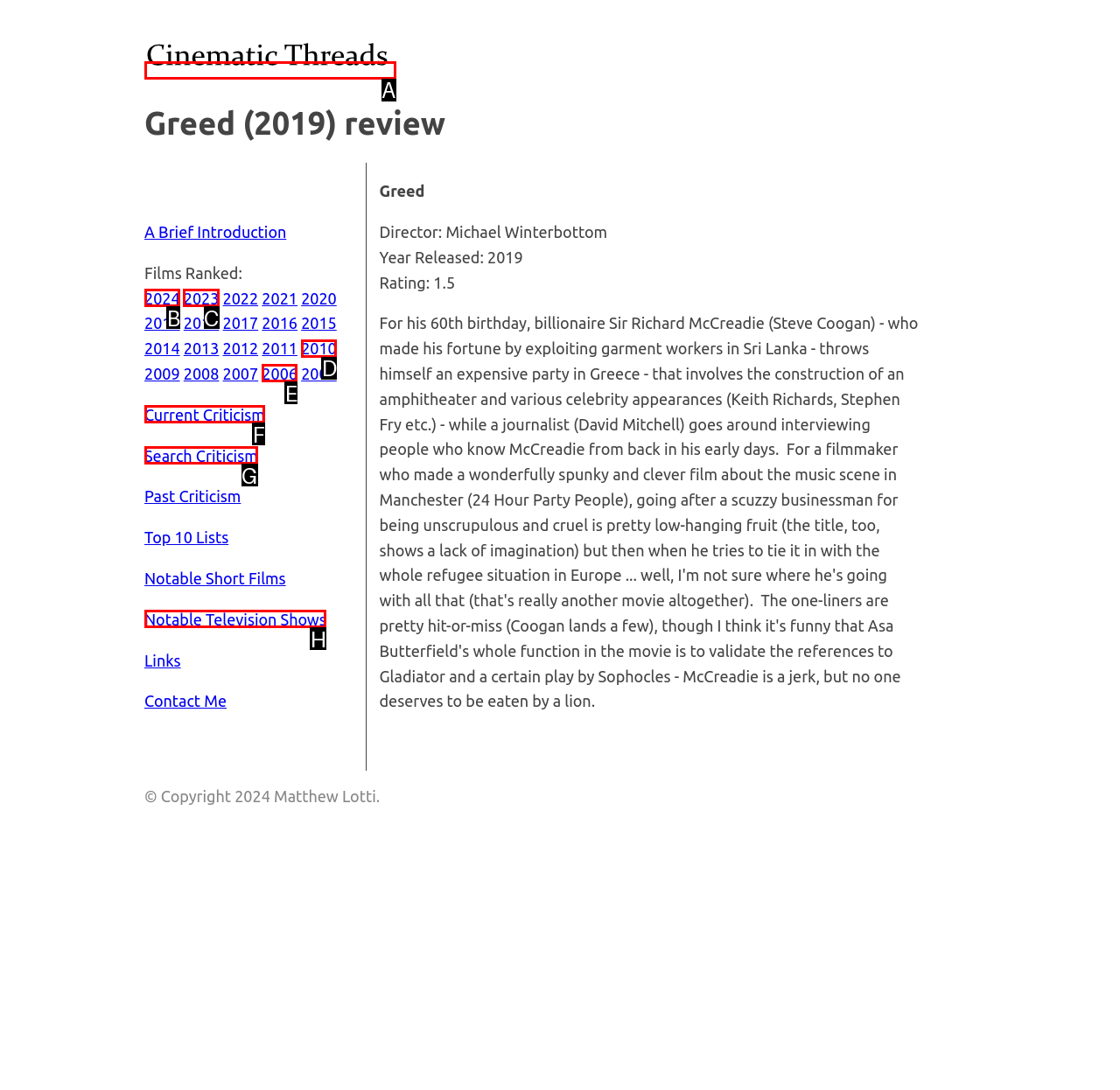Identify the letter of the correct UI element to fulfill the task: Search for criticism from the given options in the screenshot.

G